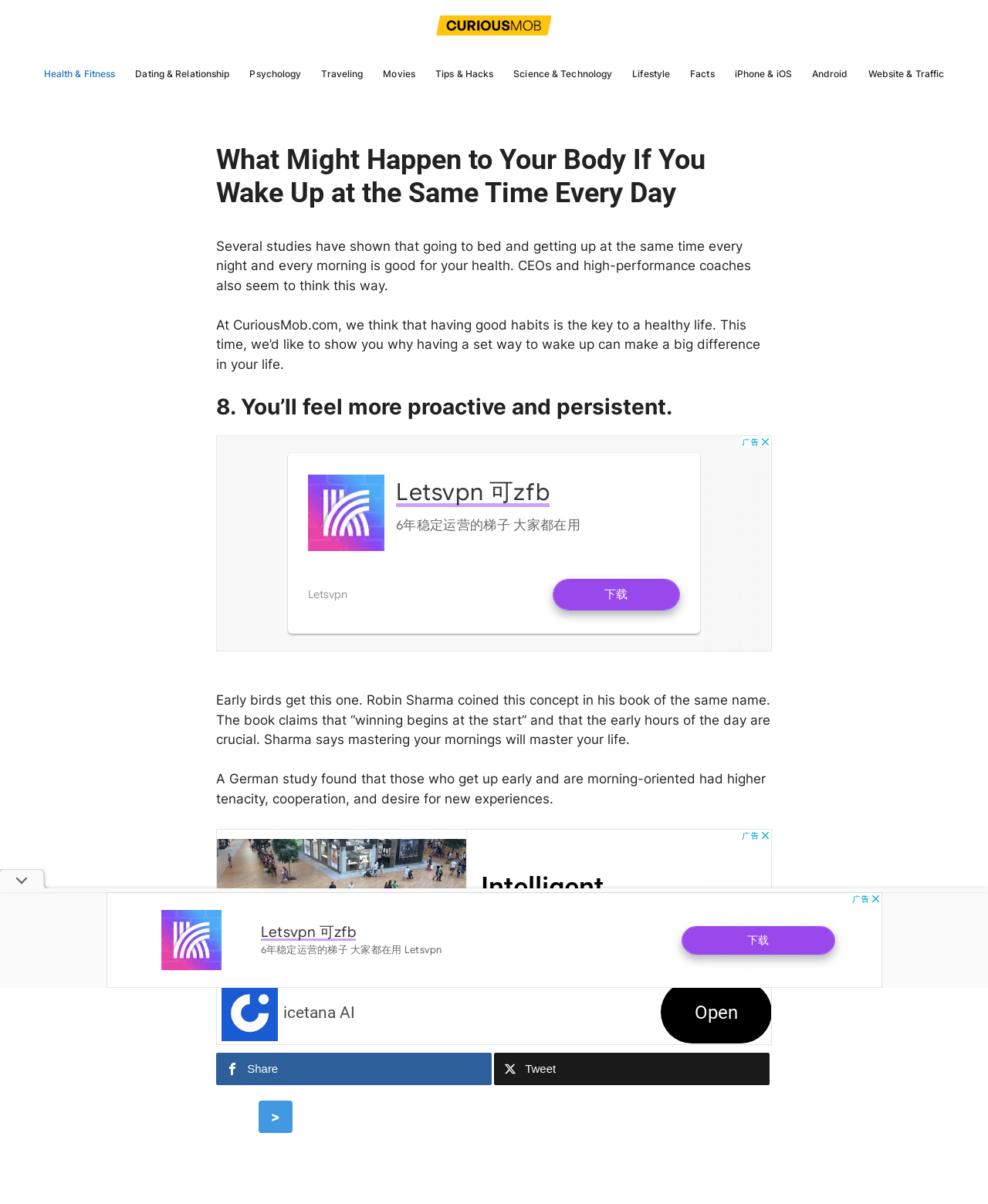Using details from the image, please answer the following question comprehensively:
What is the name of the website?

The website's name is mentioned in the banner at the top of the page, which says 'Curious Mob'.